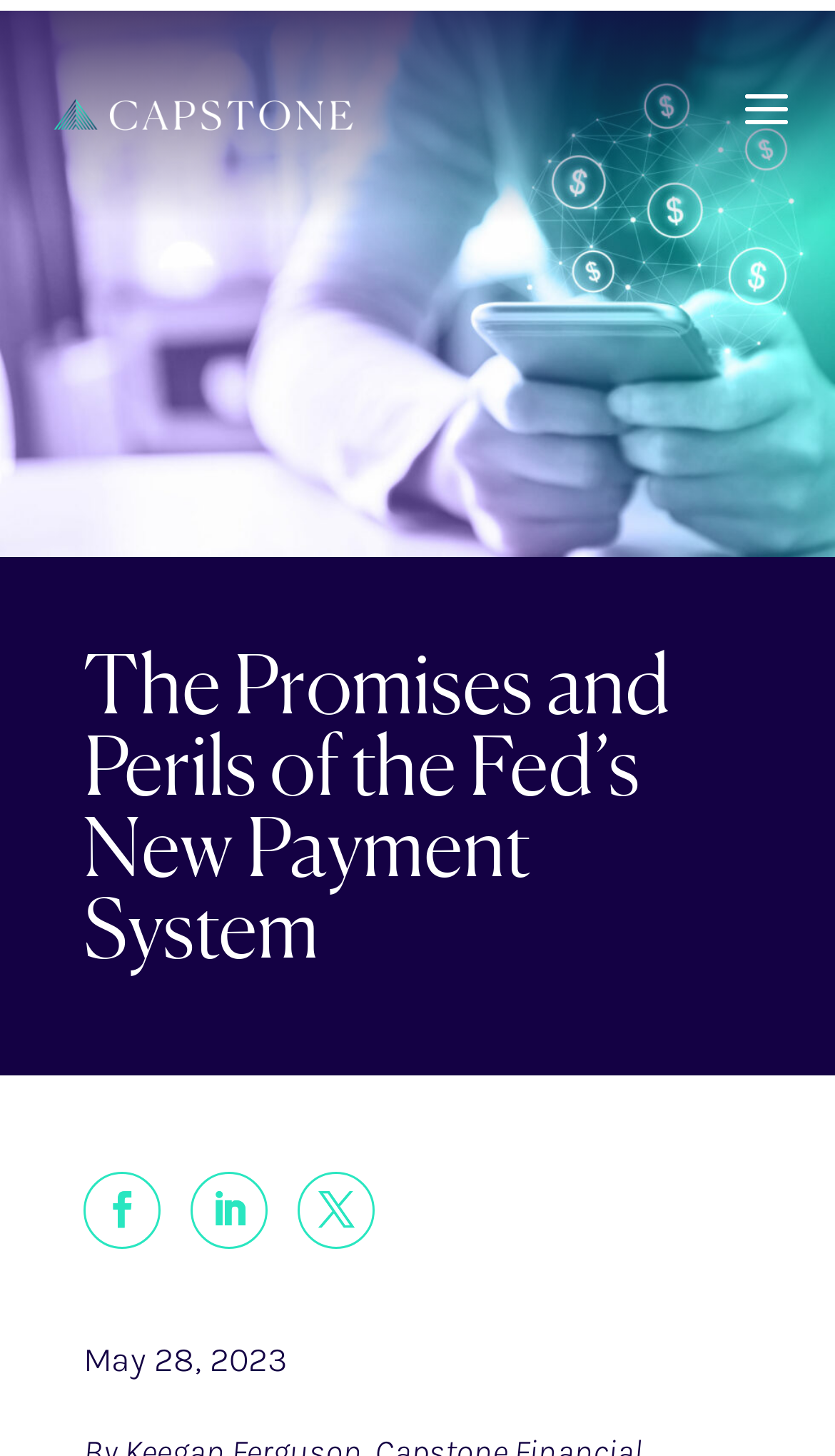Describe all the visual and textual components of the webpage comprehensively.

The webpage is an article titled "The Promises and Perils of the Fed’s New Payment System" with a prominent image at the top, spanning the entire width of the page. Below the image, there is a heading with the same title as the webpage. 

On the top left corner, there is a link. At the bottom of the page, there are three links with icons, positioned side by side, with the first one starting from the left edge of the page. 

The article's publication date, "May 28, 2023", is displayed below the title. A progress bar is located at the very top of the page, stretching across the full width.